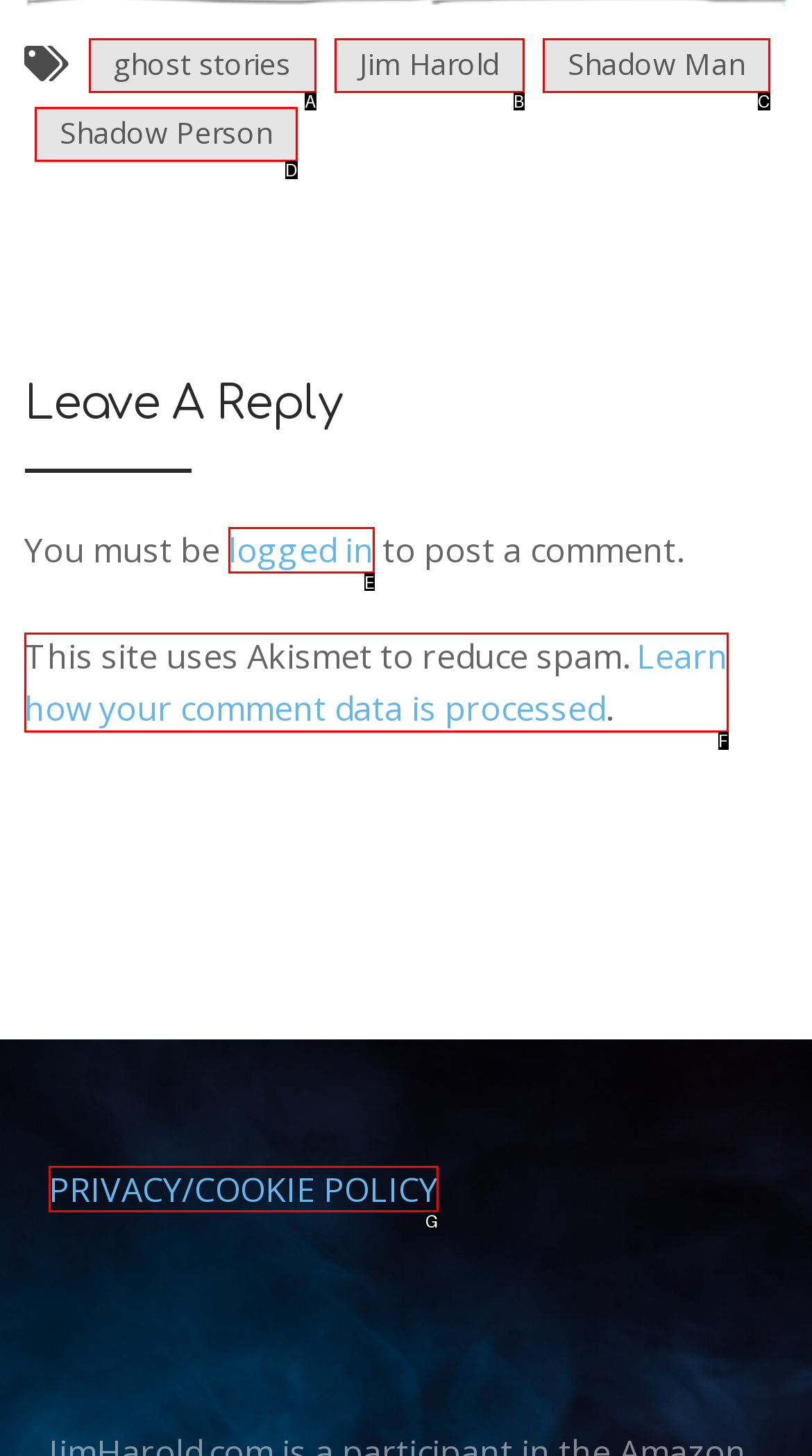Examine the description: Jim Harold and indicate the best matching option by providing its letter directly from the choices.

B